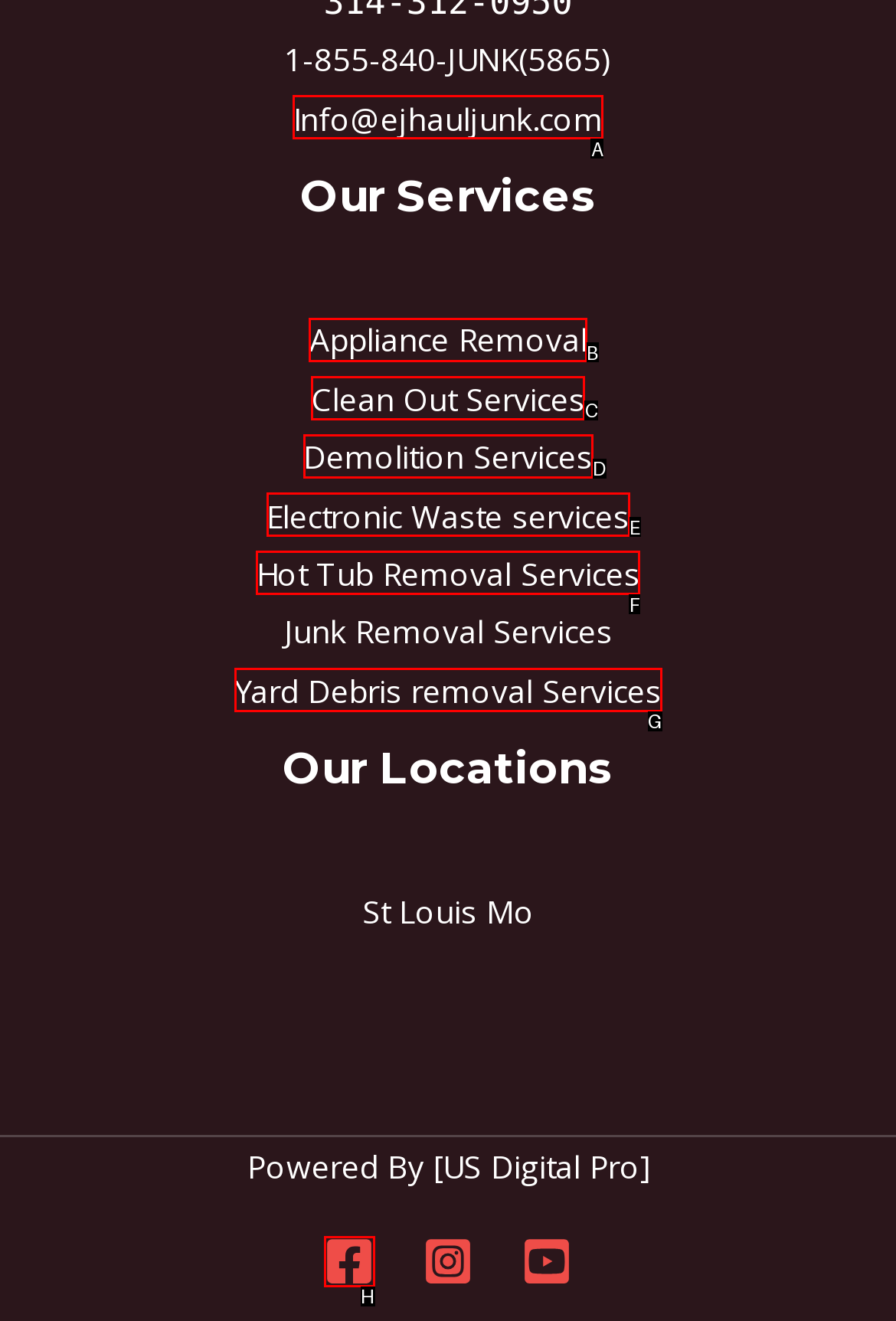Tell me which one HTML element I should click to complete the following task: Learn about appliance removal
Answer with the option's letter from the given choices directly.

B